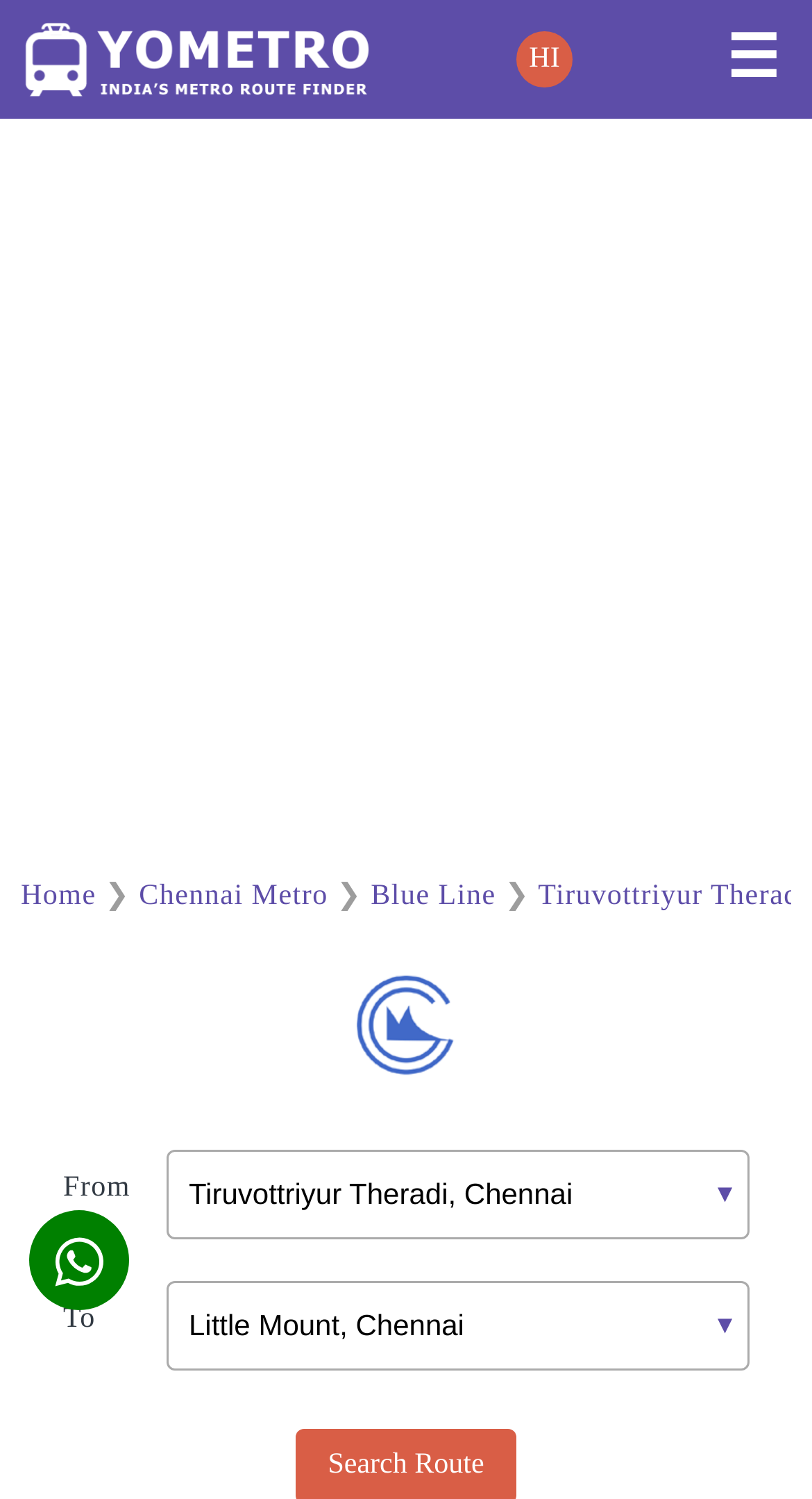What is the destination metro station?
Look at the image and construct a detailed response to the question.

Similar to the starting metro station, I can see that the second row in the table has a cell with the text 'To ' followed by a dropdown menu. The selected option in this dropdown menu is 'Little Mount, Chennai', which indicates that this is the destination metro station.